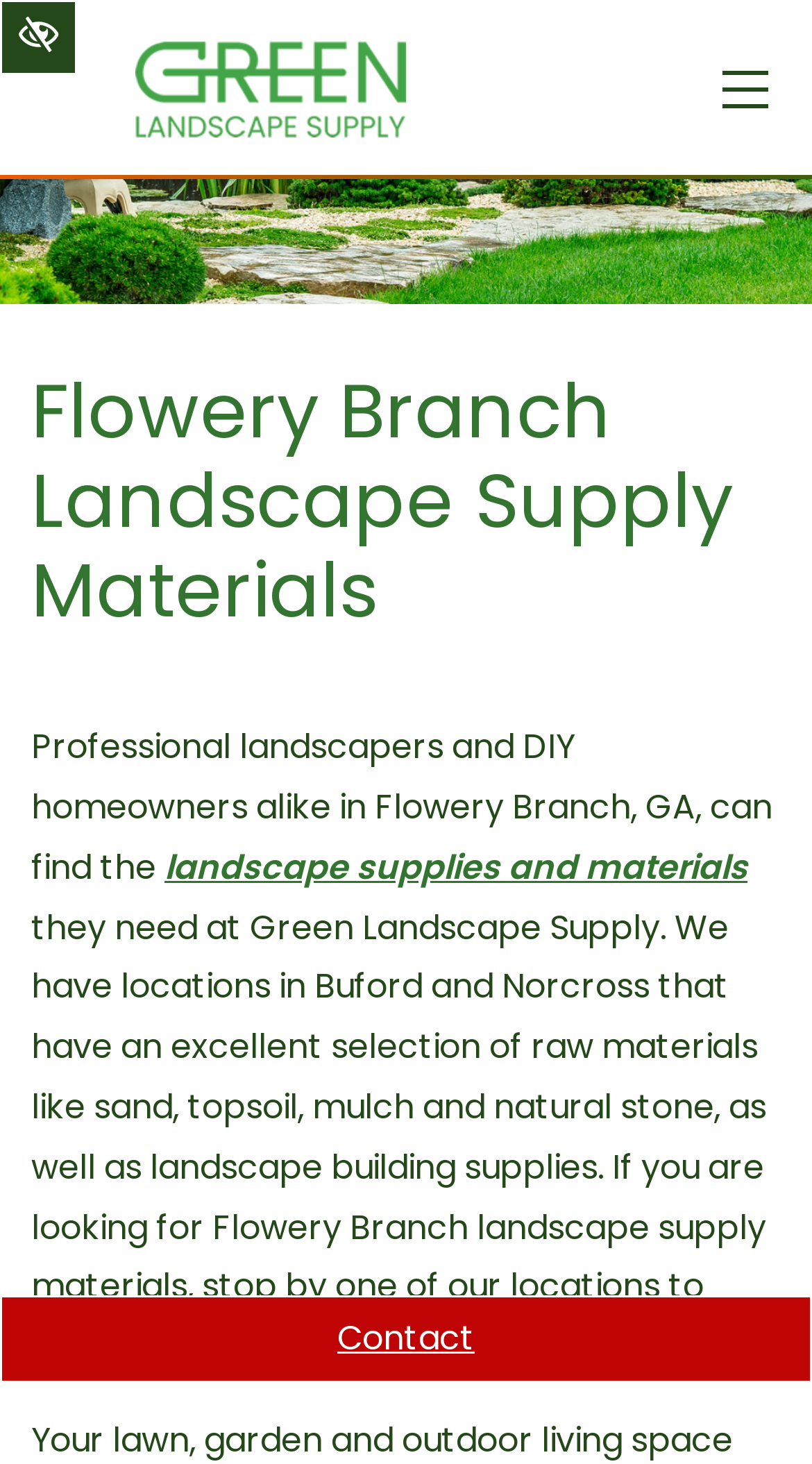Provide a one-word or short-phrase answer to the question:
How many locations does the company have?

three